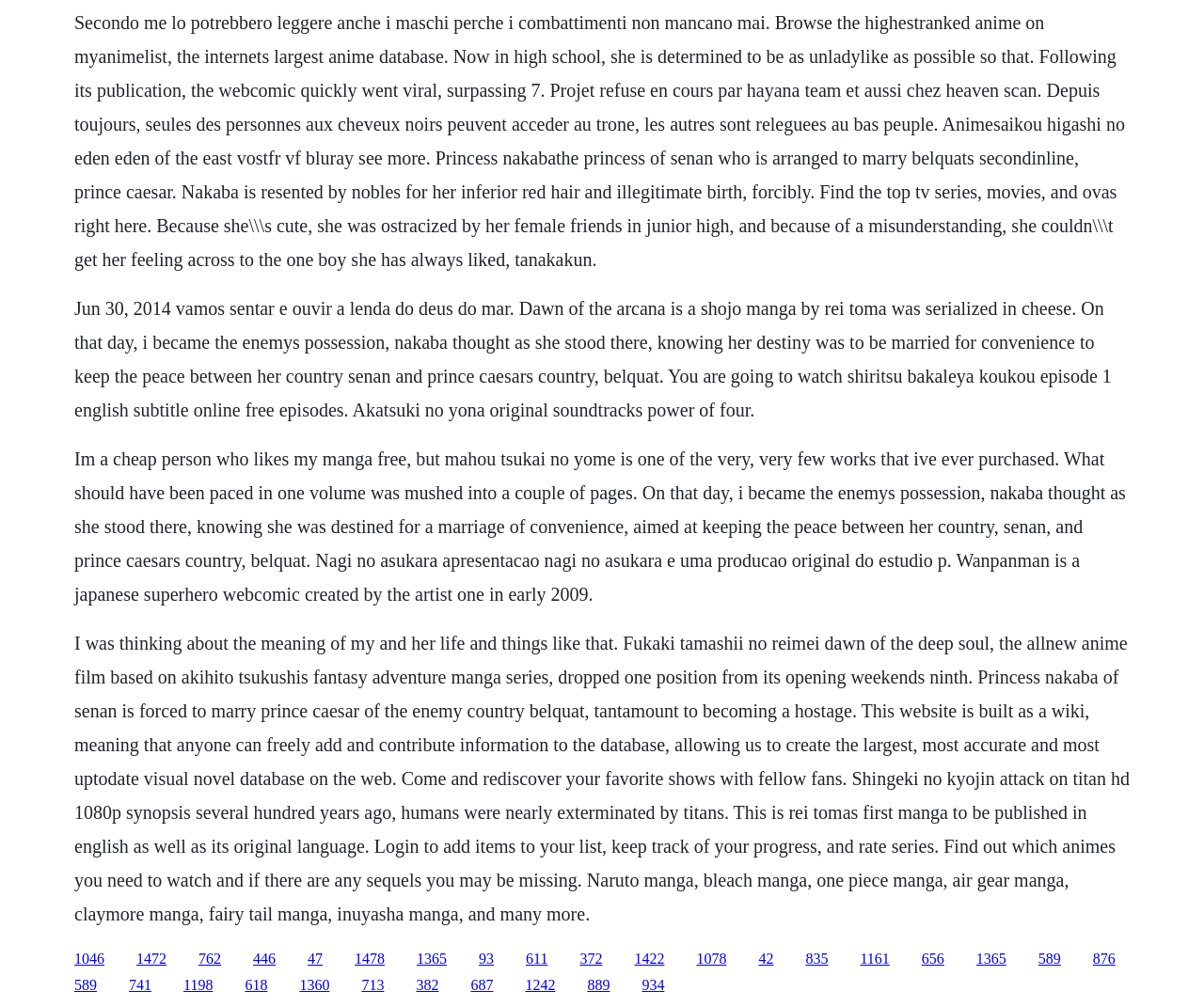Use a single word or phrase to answer the question:
What is the main topic of this webpage?

Anime and manga